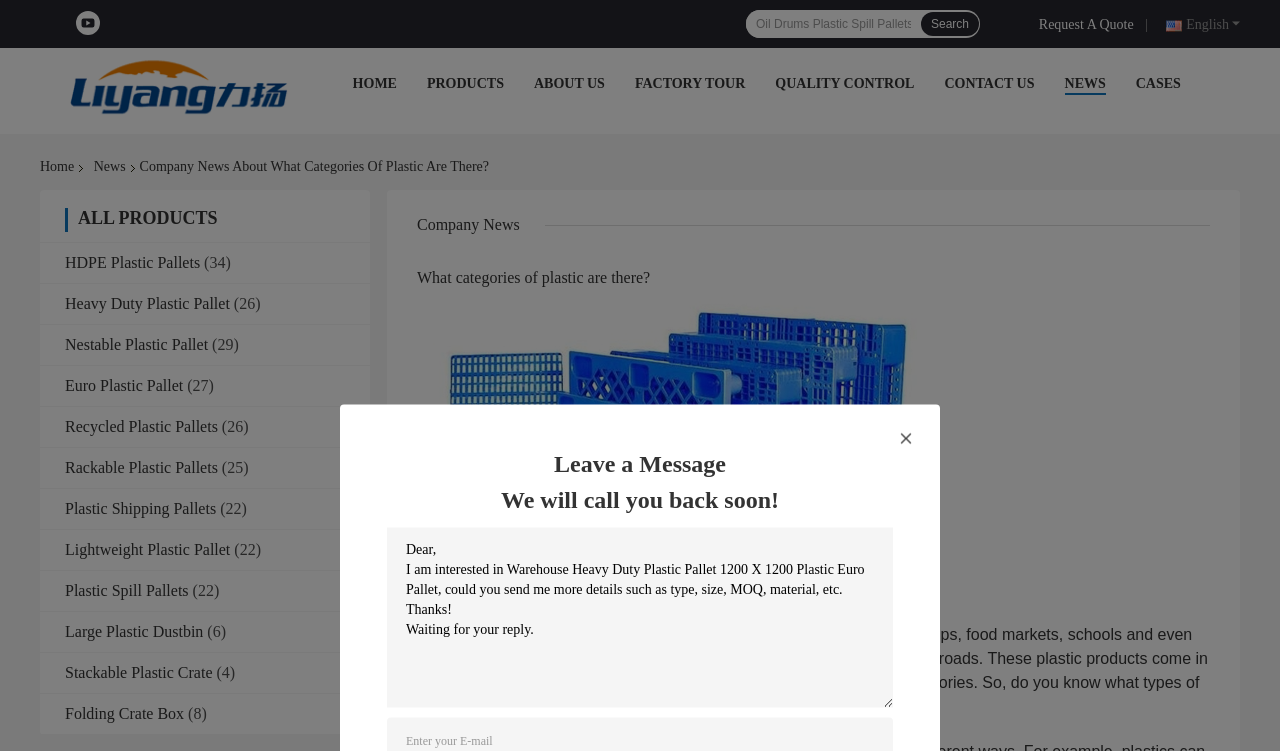Determine the bounding box coordinates in the format (top-left x, top-left y, bottom-right x, bottom-right y). Ensure all values are floating point numbers between 0 and 1. Identify the bounding box of the UI element described by: Recycled Plastic Pallets

[0.051, 0.556, 0.17, 0.579]